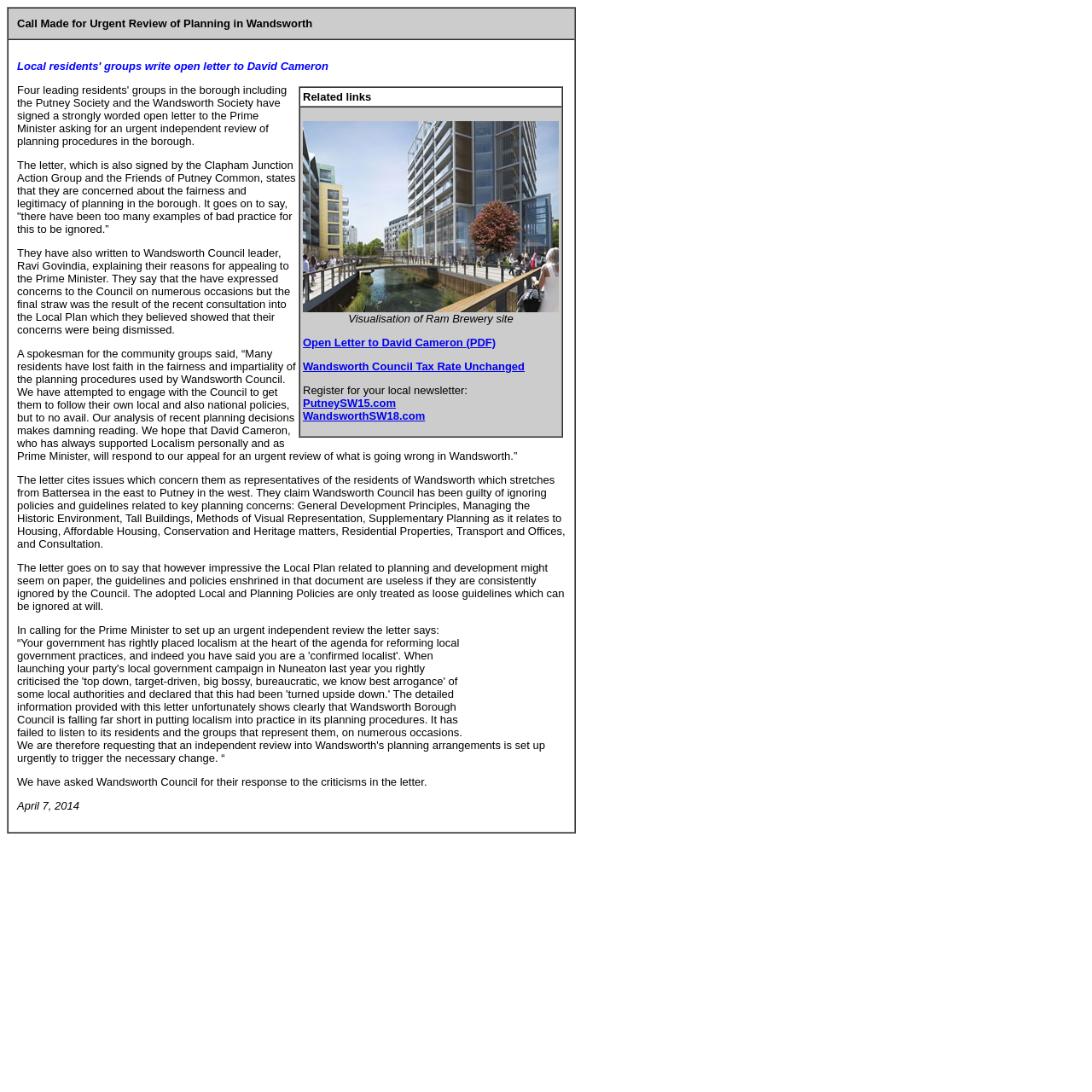Refer to the image and provide an in-depth answer to the question: 
What is the purpose of the letter to the Prime Minister?

The purpose of the letter to the Prime Minister is to request an urgent independent review of planning procedures in the borough, as the residents' groups believe that the Council has failed to listen to their concerns and has consistently ignored policies and guidelines.